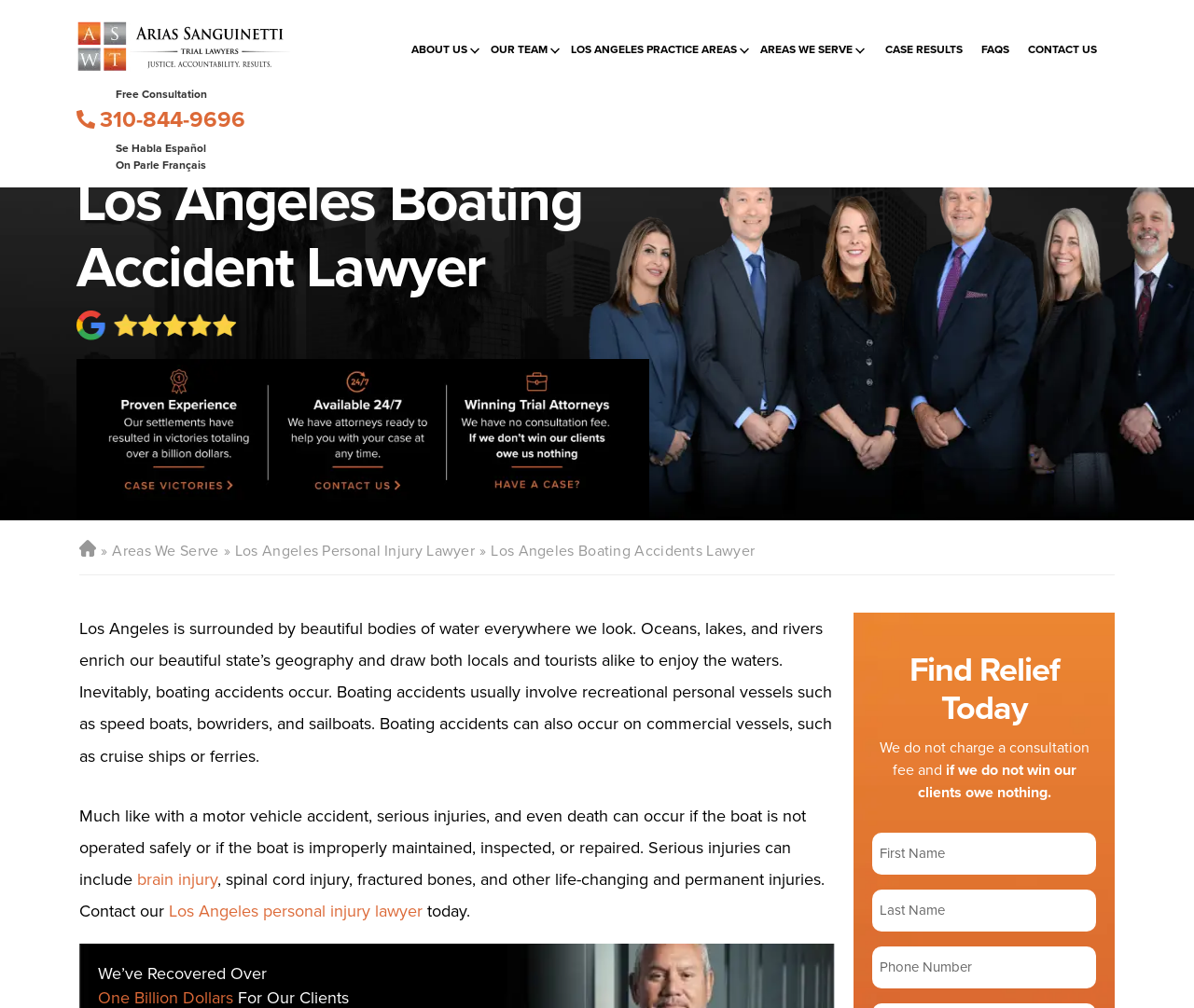Identify the bounding box for the UI element described as: "Los Angeles Personal Injury Lawyer". The coordinates should be four float numbers between 0 and 1, i.e., [left, top, right, bottom].

[0.197, 0.536, 0.398, 0.557]